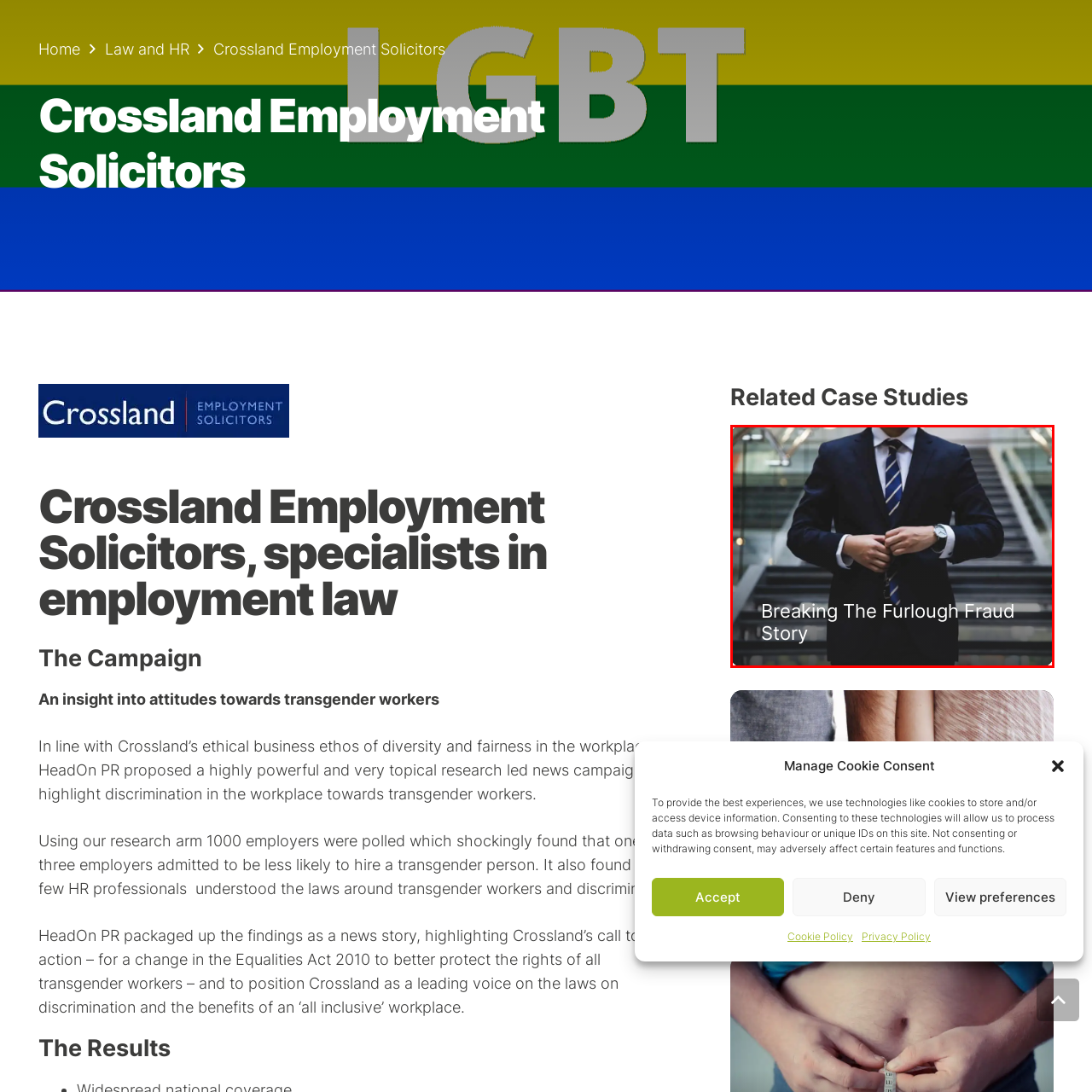What is the setting of the image?
Analyze the image surrounded by the red bounding box and answer the question in detail.

The background of the image features a staircase and glass architecture, which are common elements found in modern corporate settings, indicating that the individual is likely in a professional or business environment.